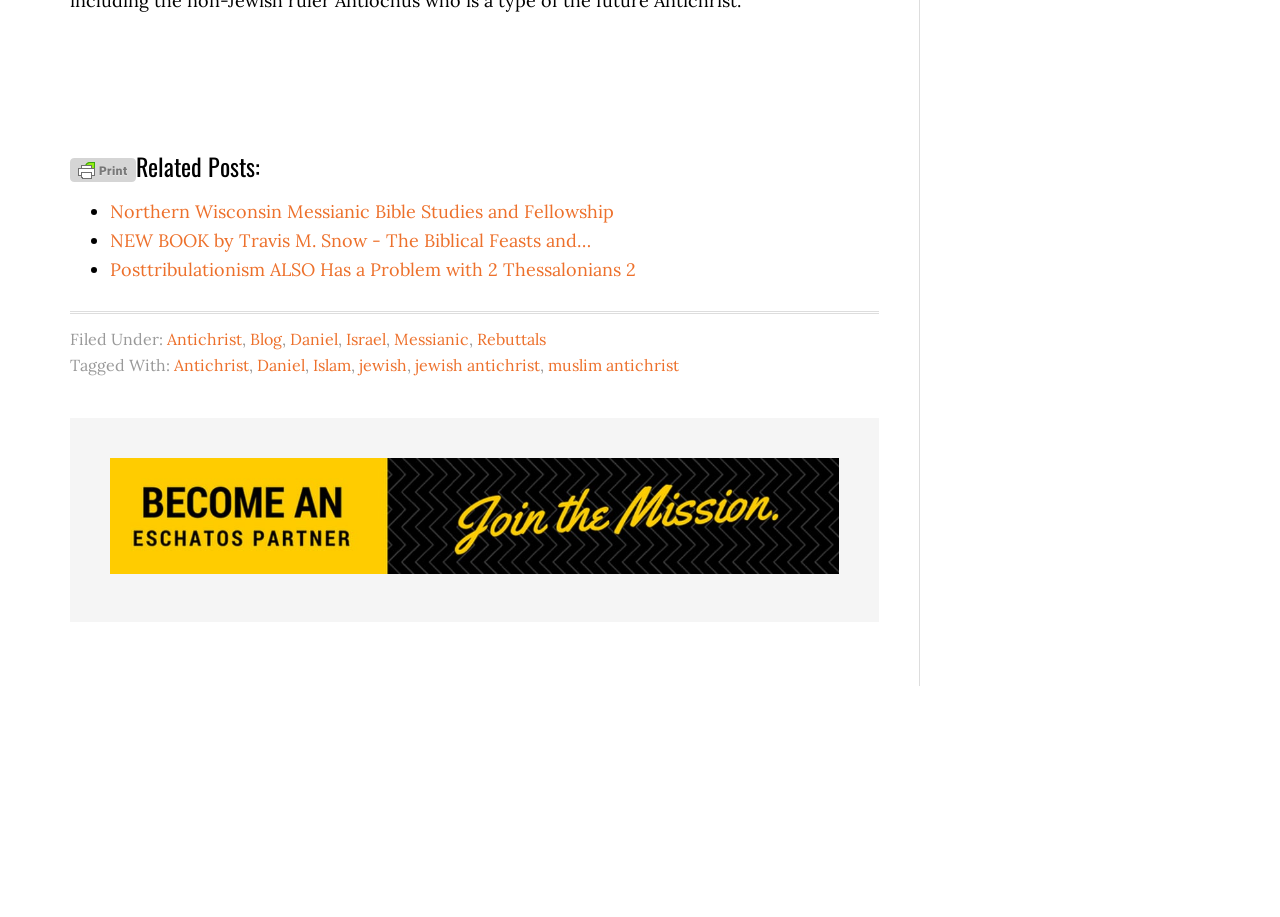Using the description "Messianic", predict the bounding box of the relevant HTML element.

[0.308, 0.358, 0.366, 0.38]